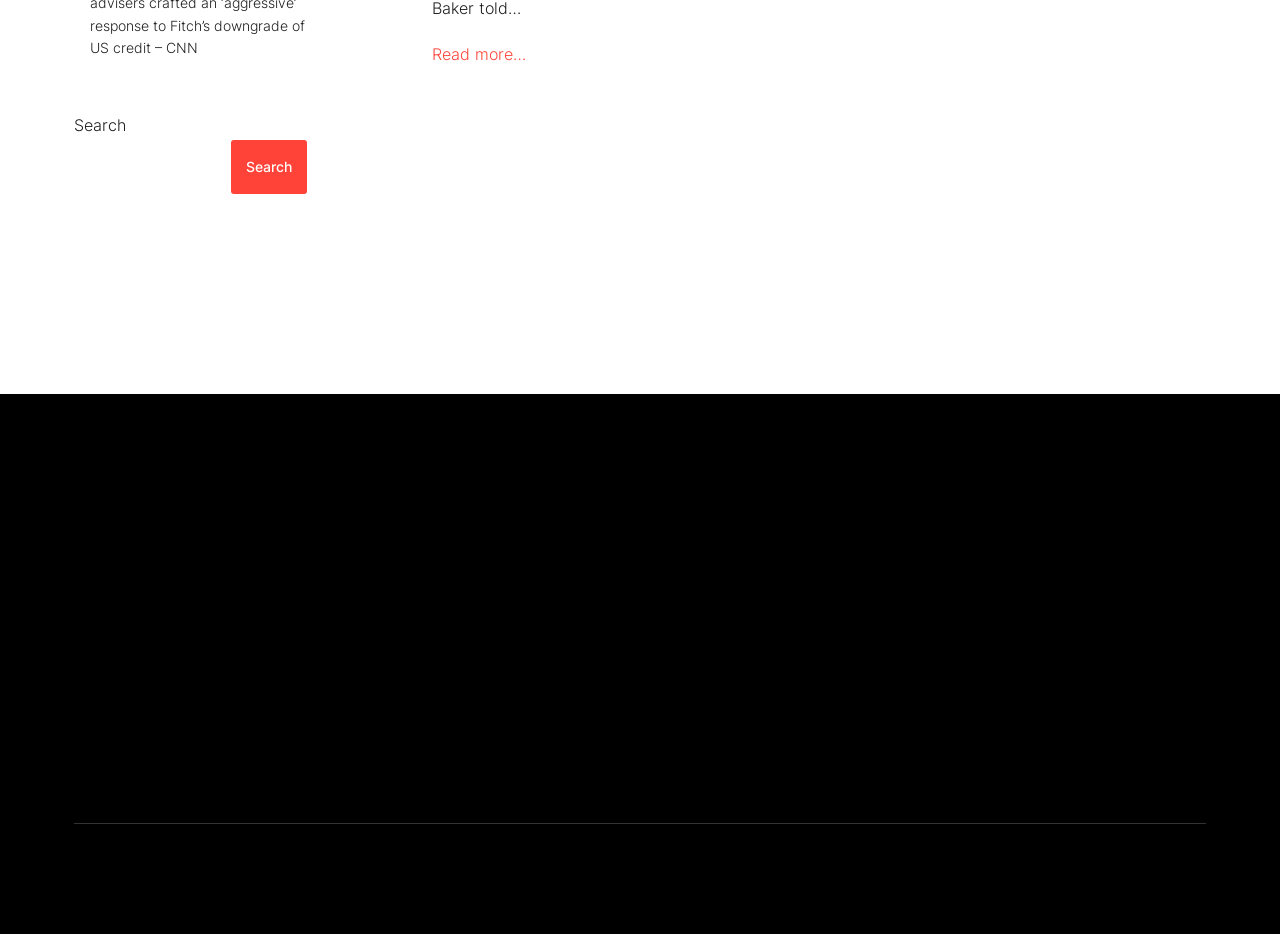Please find the bounding box coordinates of the clickable region needed to complete the following instruction: "View the latest post 'Old Disappointments Revisited: JRR Tolkien’s Lord of the Rings, Volume 1 (SNES)'". The bounding box coordinates must consist of four float numbers between 0 and 1, i.e., [left, top, right, bottom].

None